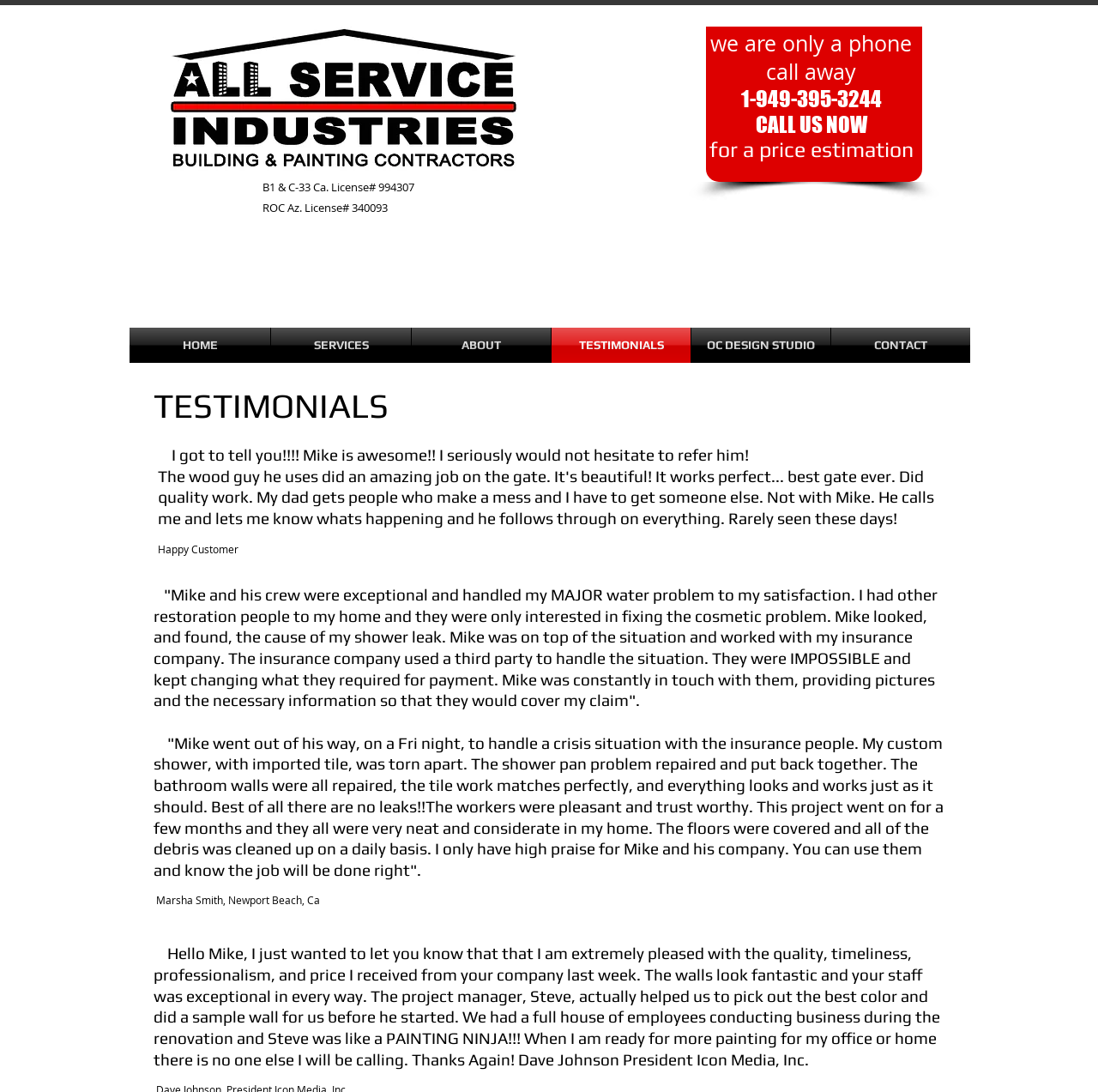From the details in the image, provide a thorough response to the question: How many testimonials are displayed on this webpage?

I counted the number of testimonial blocks on the webpage, each containing a heading element with a quote and a static text element with the customer's name and location. There are four such blocks, indicating four testimonials.